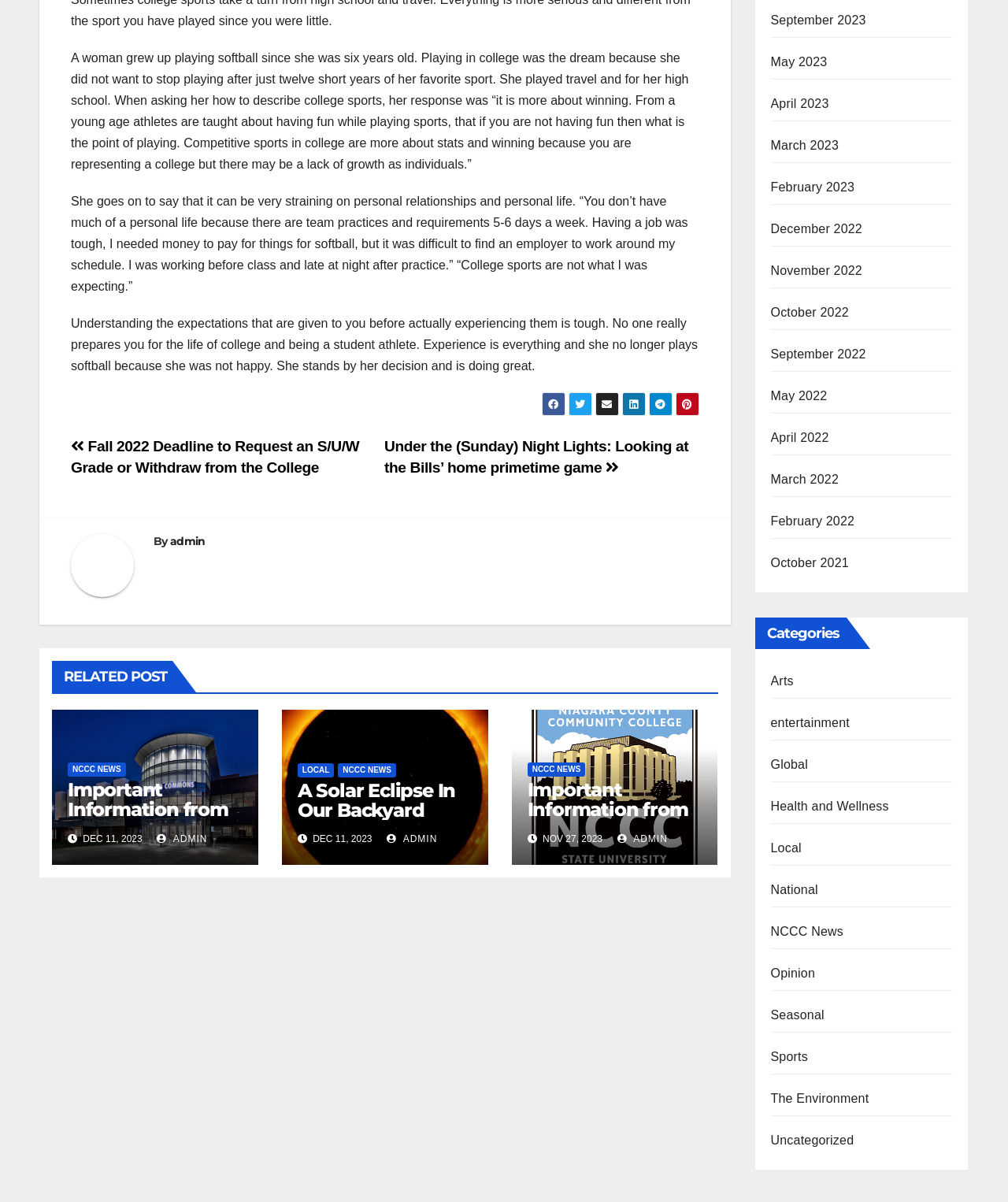How many months are listed in the archive section?
Using the image as a reference, deliver a detailed and thorough answer to the question.

I looked at the archive section at the bottom of the webpage and counted the number of months listed, and there are 15 months listed, ranging from September 2021 to May 2023.